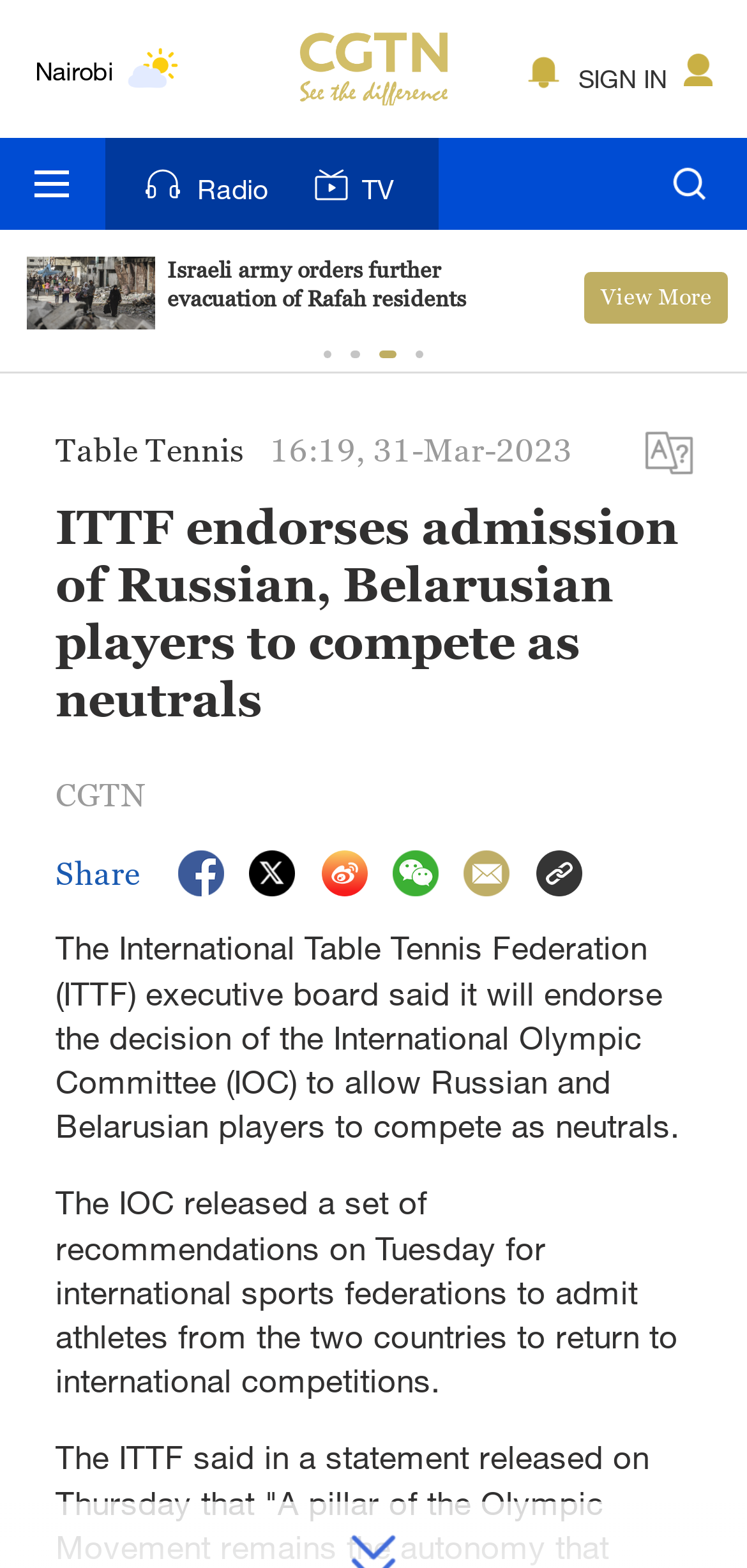Please specify the bounding box coordinates of the element that should be clicked to execute the given instruction: 'Click on the Share button'. Ensure the coordinates are four float numbers between 0 and 1, expressed as [left, top, right, bottom].

[0.075, 0.545, 0.187, 0.569]